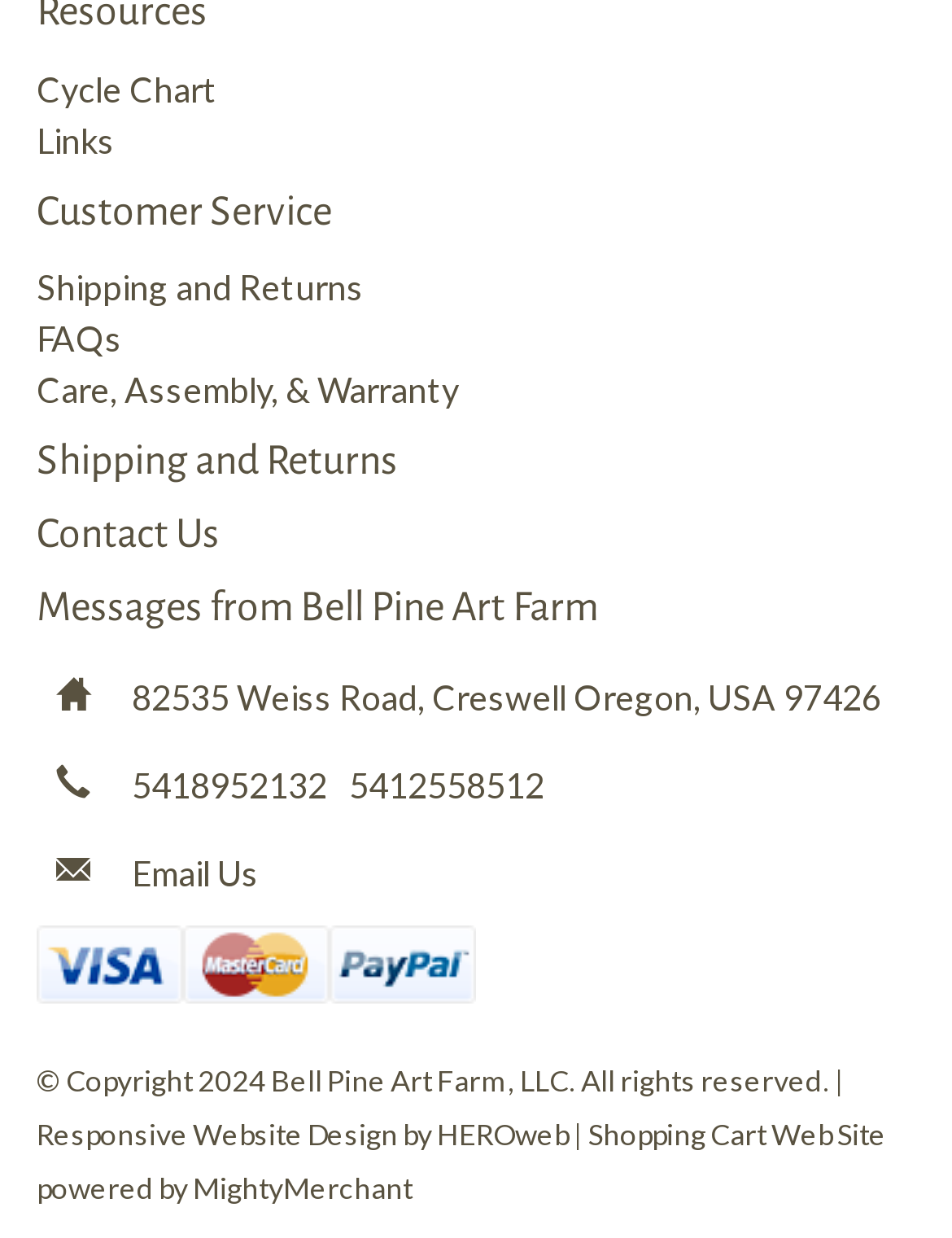Mark the bounding box of the element that matches the following description: "Shopping Cart Web Site".

[0.618, 0.901, 0.931, 0.931]